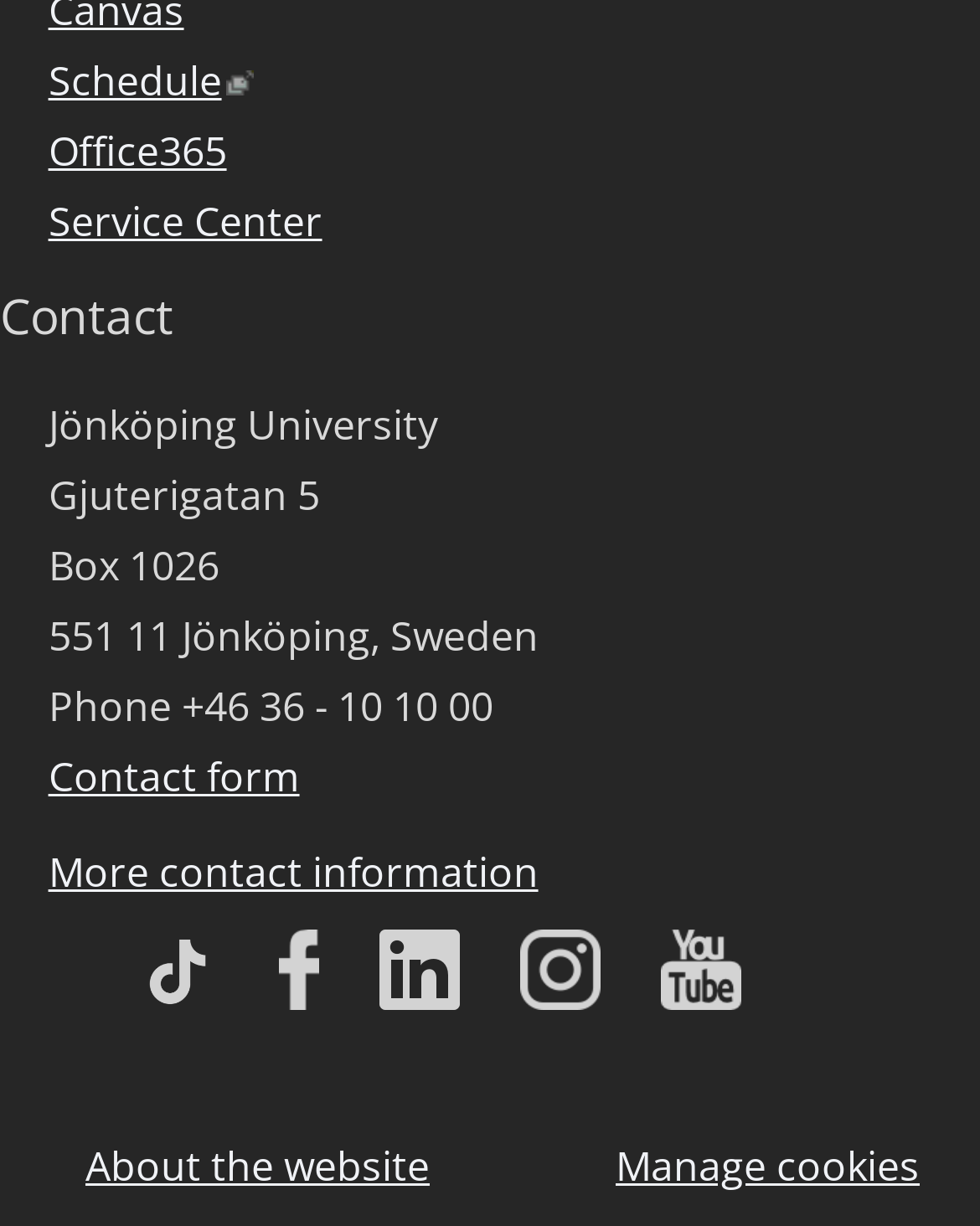Find the bounding box coordinates for the element that must be clicked to complete the instruction: "View our youtube channel". The coordinates should be four float numbers between 0 and 1, indicated as [left, top, right, bottom].

[0.117, 0.789, 0.25, 0.834]